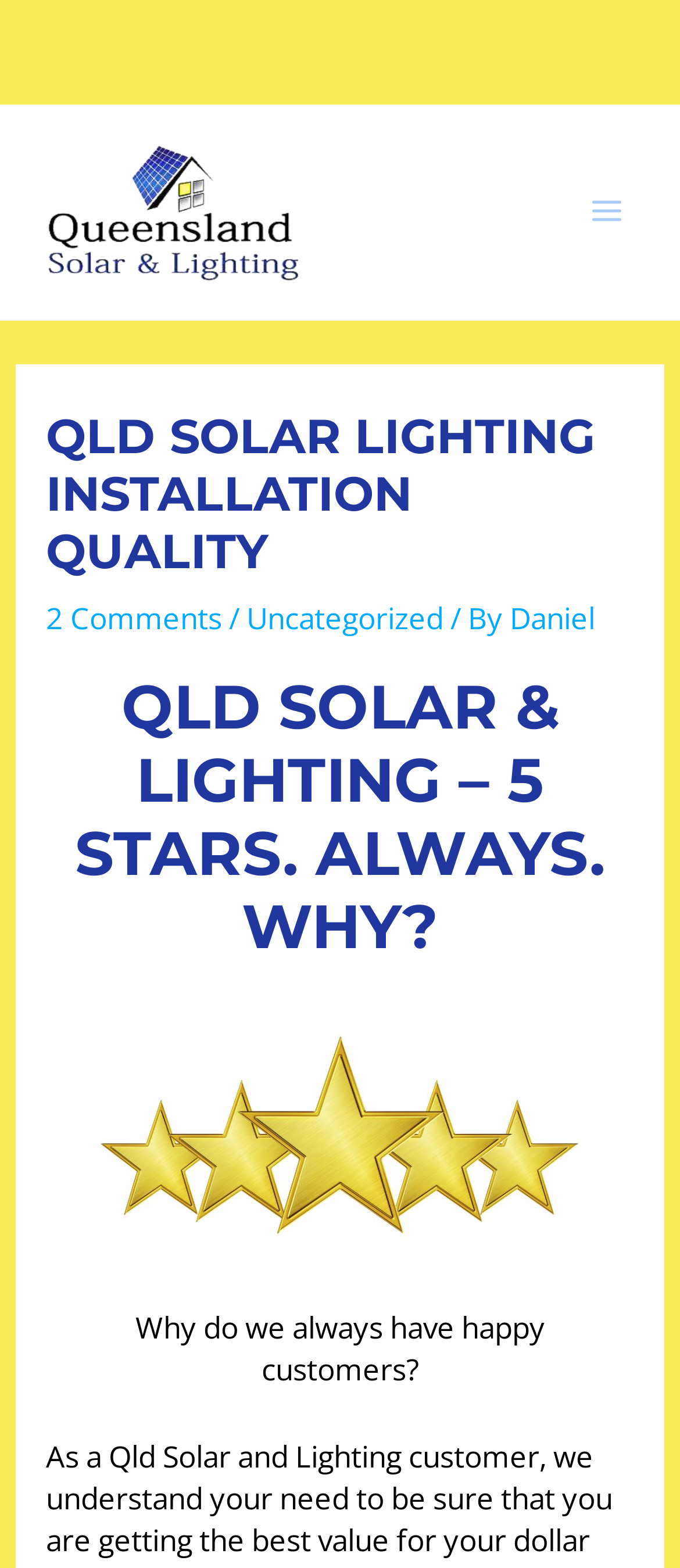Using the information from the screenshot, answer the following question thoroughly:
What is the question asked in the figure caption?

I found the question asked in the figure caption by looking at the figcaption element, which says 'Why do we always have happy customers?'. This suggests that the question being asked is about the reason for happy customers.